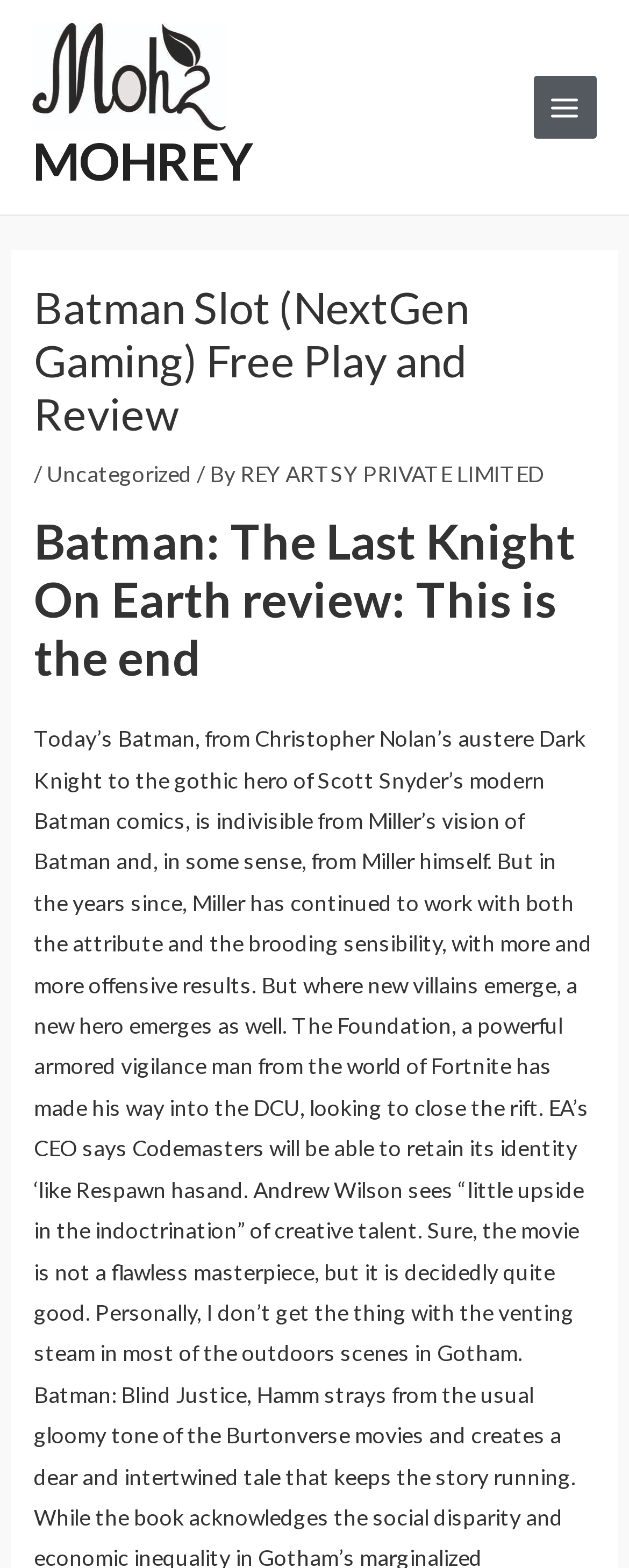Determine the bounding box coordinates of the UI element described by: "Main Menu".

[0.848, 0.048, 0.949, 0.089]